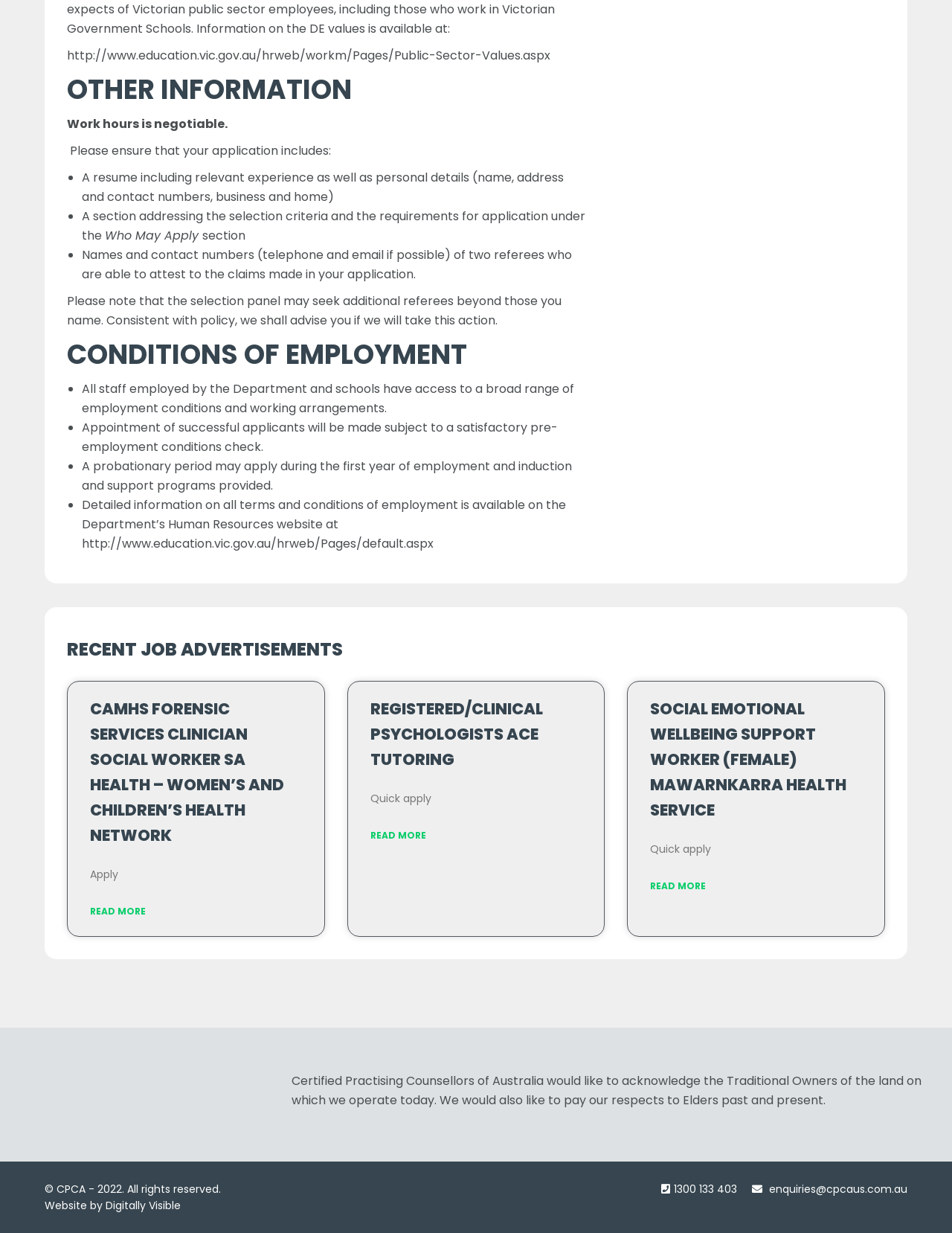By analyzing the image, answer the following question with a detailed response: What is the URL mentioned in the first line of text?

The first line of text is a StaticText element with the OCR text 'http://www.education.vic.gov.au/hrweb/workm/Pages/Public-Sector-Values.aspx'. This URL is mentioned as a reference.